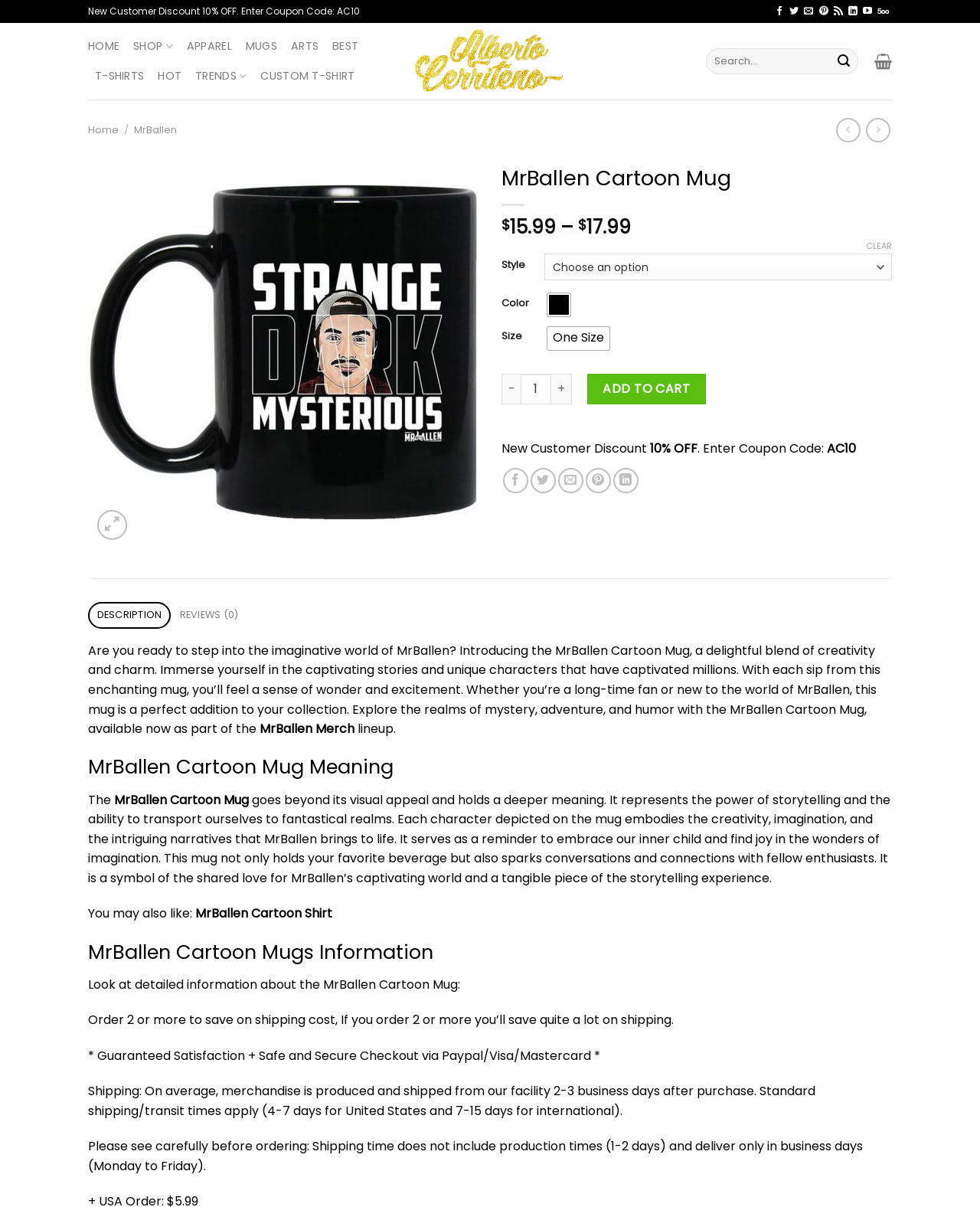What is the discount code for new customers?
Provide a concise answer using a single word or phrase based on the image.

AC10